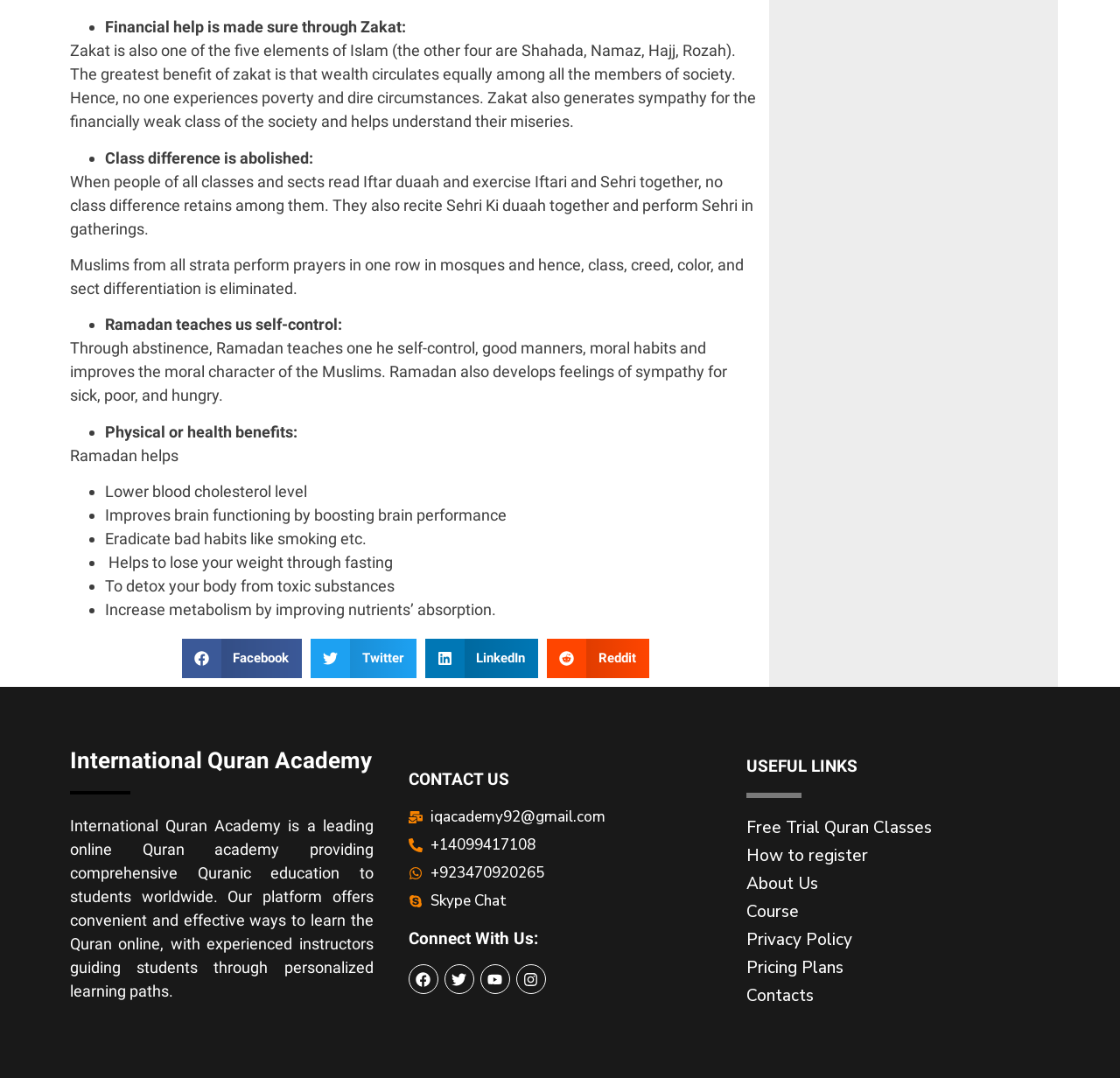Using the format (top-left x, top-left y, bottom-right x, bottom-right y), and given the element description, identify the bounding box coordinates within the screenshot: Facebook

[0.162, 0.593, 0.27, 0.629]